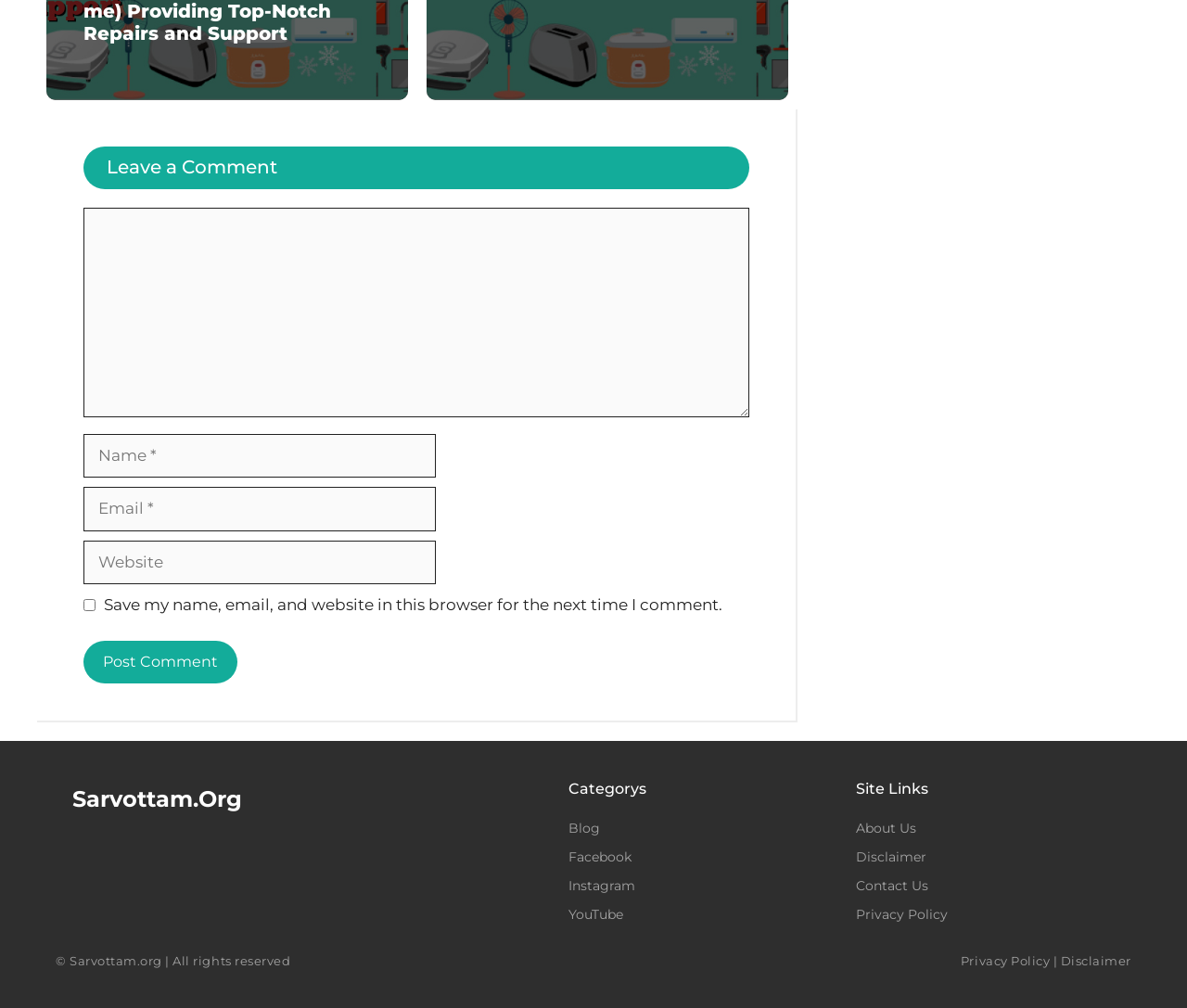Please determine the bounding box coordinates for the element that should be clicked to follow these instructions: "Read the previous article".

None